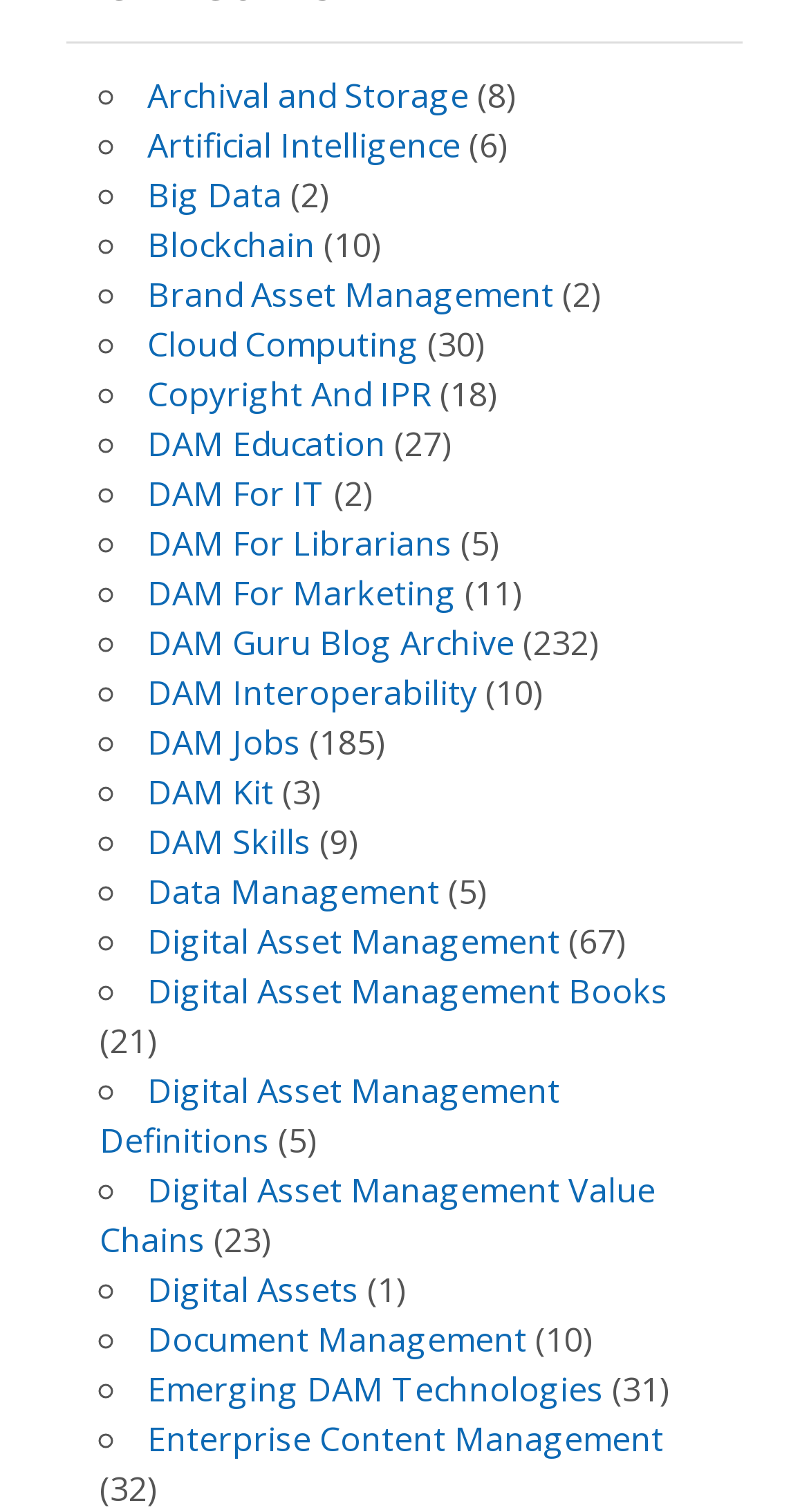Locate the bounding box coordinates of the clickable element to fulfill the following instruction: "Click on Artificial Intelligence". Provide the coordinates as four float numbers between 0 and 1 in the format [left, top, right, bottom].

[0.182, 0.081, 0.569, 0.111]